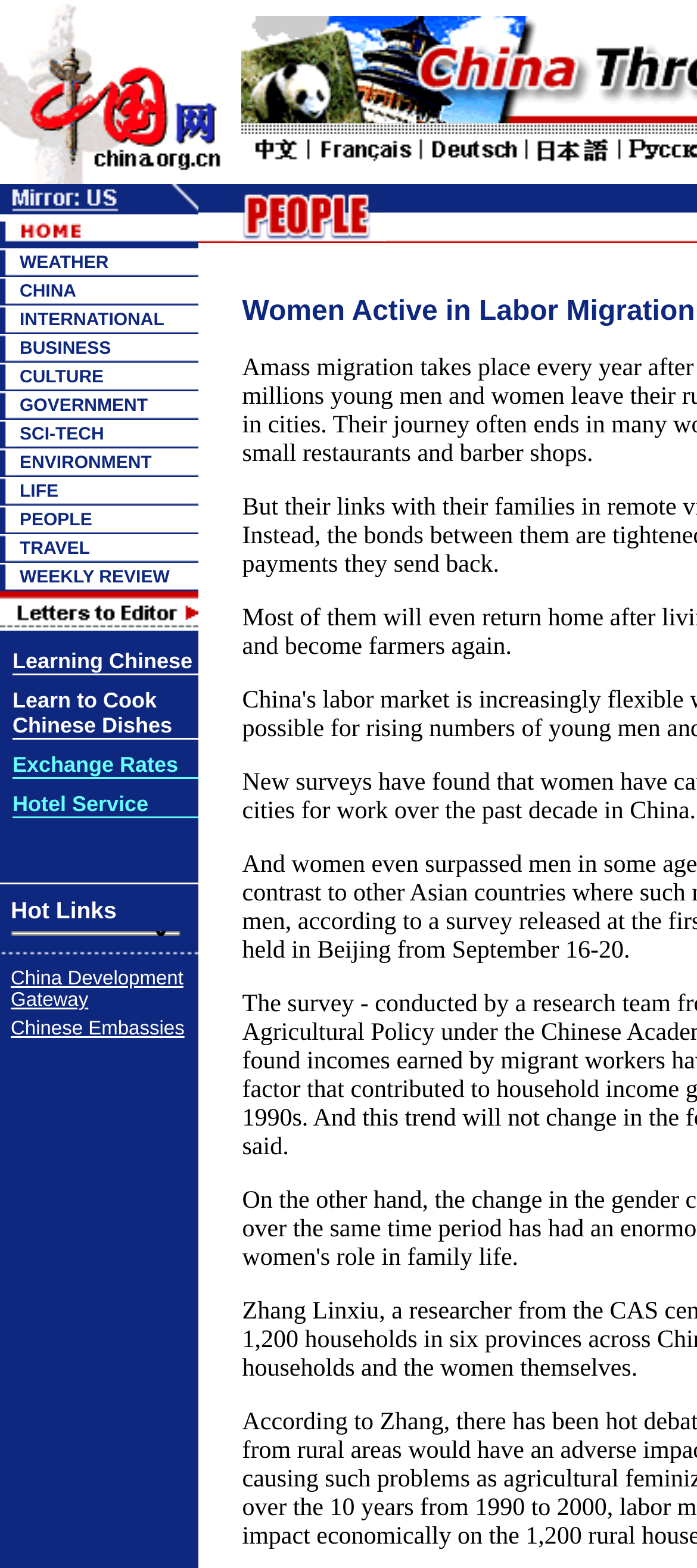For the element described, predict the bounding box coordinates as (top-left x, top-left y, bottom-right x, bottom-right y). All values should be between 0 and 1. Element description: Learn to Cook Chinese Dishes

[0.018, 0.442, 0.247, 0.471]